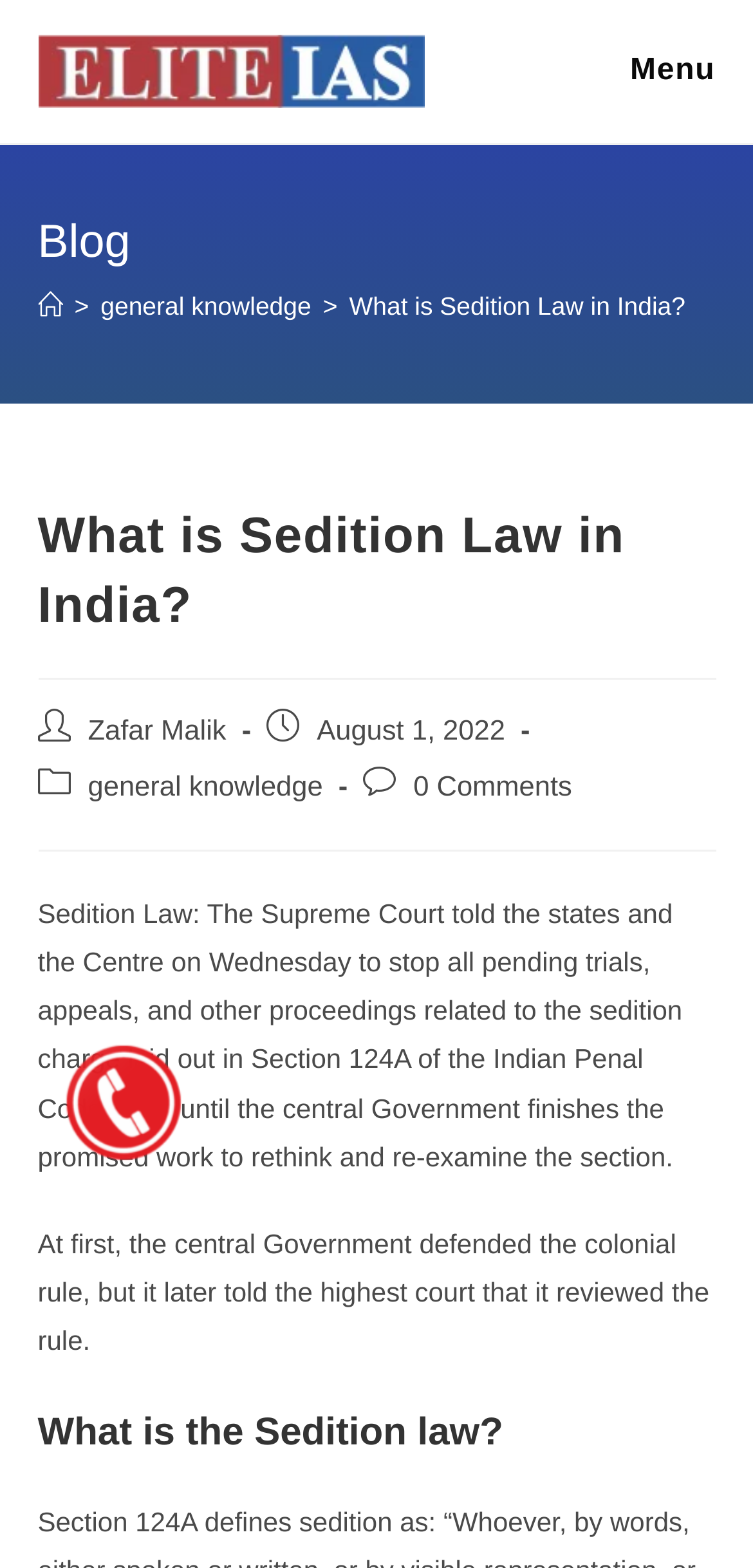Provide a comprehensive description of the webpage.

The webpage is about Sedition Law in India, specifically discussing the Supreme Court's decision to stop pending trials and proceedings related to the sedition charge. 

At the top left, there is a logo of Elite IAS Academy, accompanied by a link to the academy's website. On the top right, there is a mobile menu link. 

Below the logo, there is a header section with a navigation menu, also known as breadcrumbs, showing the path "Home > general knowledge > What is Sedition Law in India?". 

The main content of the webpage is divided into sections. The first section has a heading "What is Sedition Law in India?" and provides information about the Supreme Court's decision, including a brief summary of the sedition law and the government's review of the rule. 

Below this section, there is another section with a heading "What is the Sedition law?" which likely provides more details about the law. 

Throughout the webpage, there are links to other related pages, such as the author's profile and the category page for general knowledge.